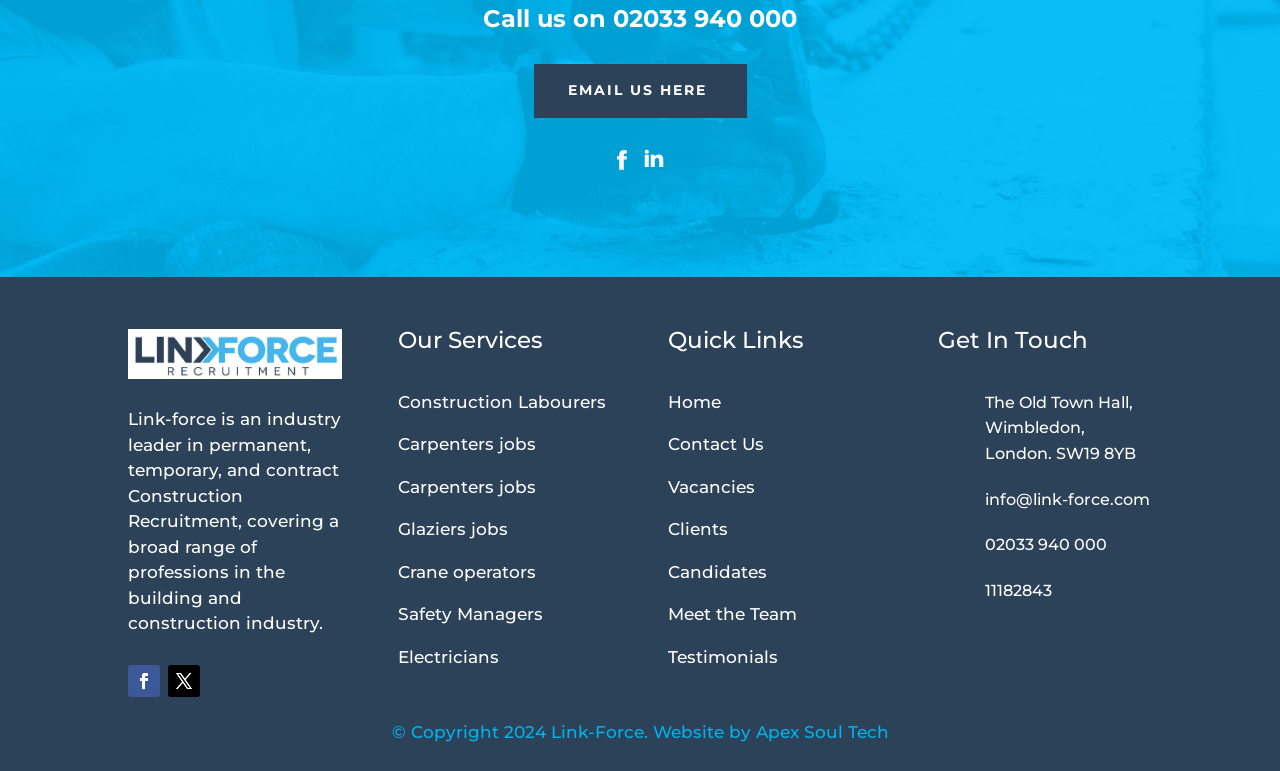Please locate the bounding box coordinates for the element that should be clicked to achieve the following instruction: "View Construction Labourers jobs". Ensure the coordinates are given as four float numbers between 0 and 1, i.e., [left, top, right, bottom].

[0.311, 0.508, 0.473, 0.534]